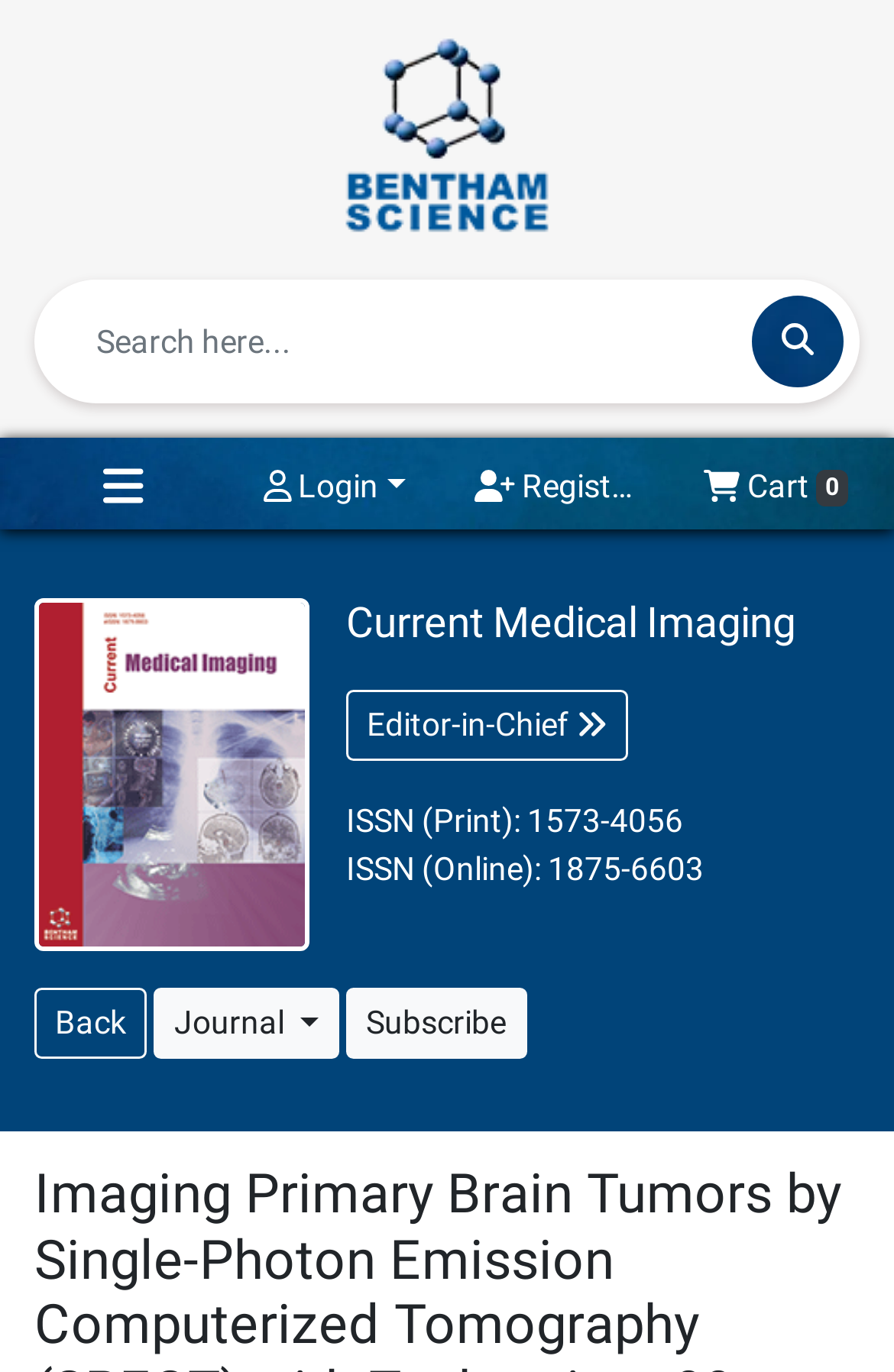Extract the bounding box for the UI element that matches this description: "name="search" title="Search Button"".

[0.841, 0.215, 0.944, 0.282]